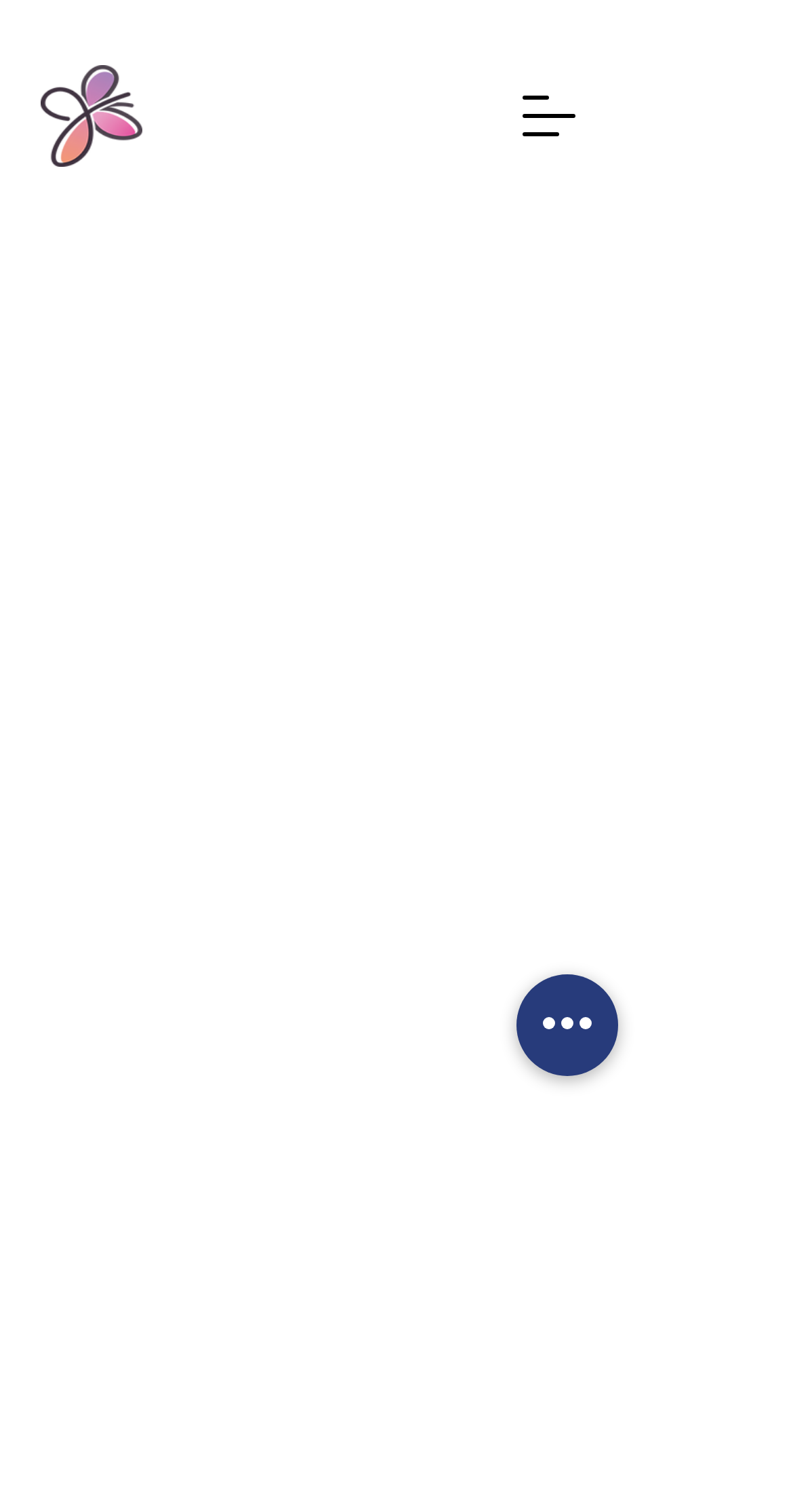What is the purpose of Julia Hospice & Palliative Care?
Using the image, answer in one word or phrase.

Provide care to patients